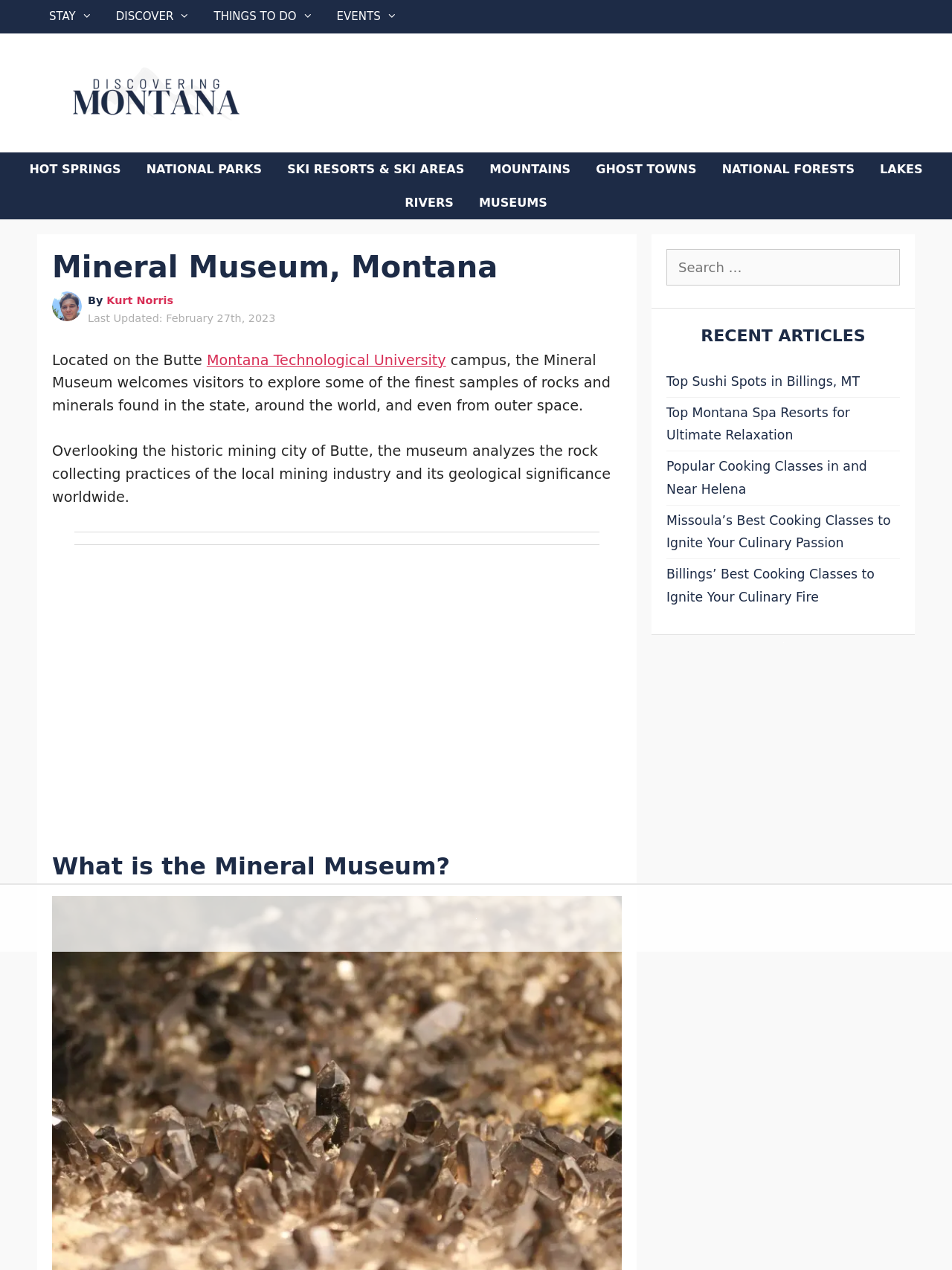Please indicate the bounding box coordinates for the clickable area to complete the following task: "Click on STAY". The coordinates should be specified as four float numbers between 0 and 1, i.e., [left, top, right, bottom].

[0.039, 0.0, 0.109, 0.026]